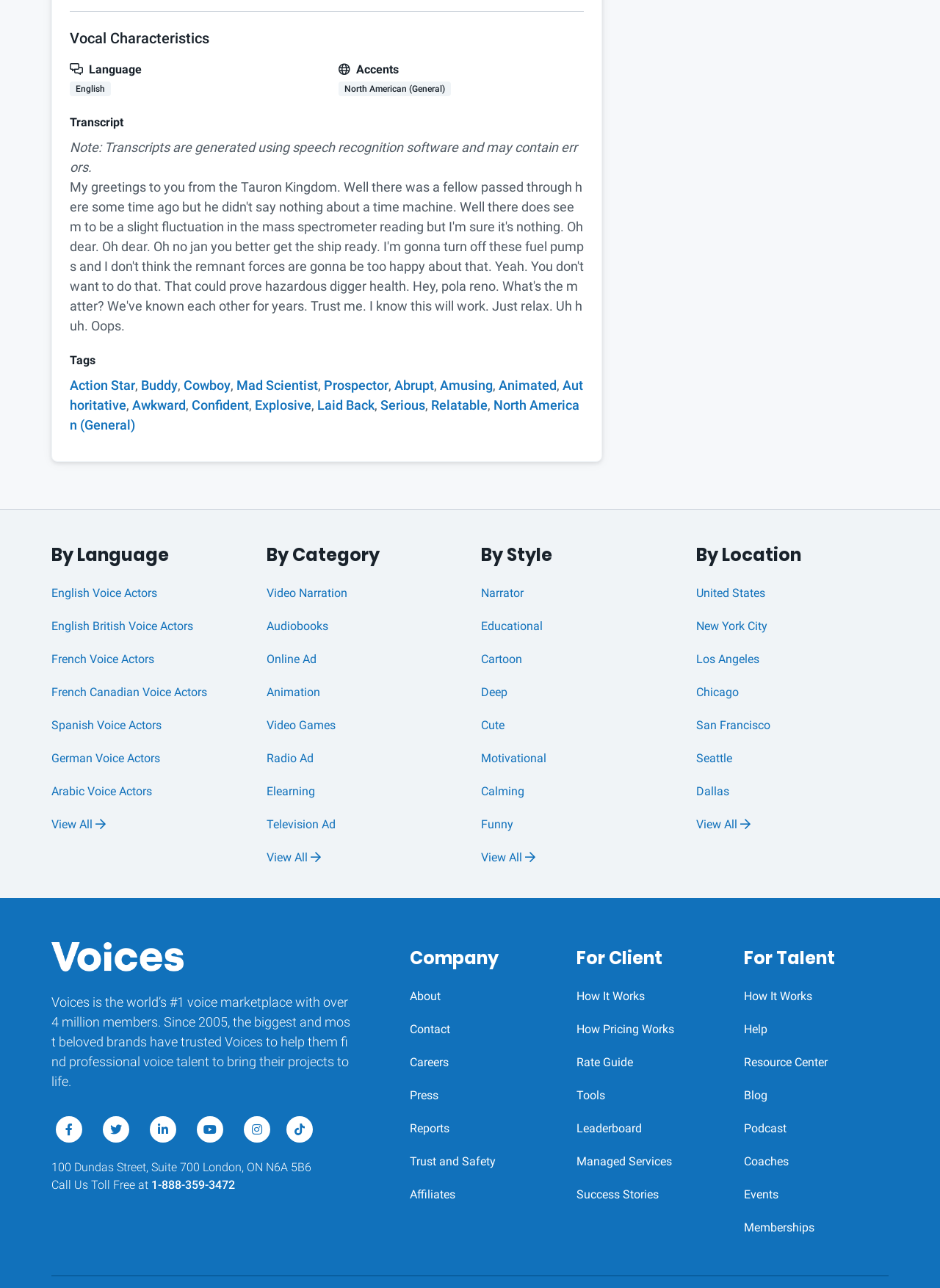Bounding box coordinates must be specified in the format (top-left x, top-left y, bottom-right x, bottom-right y). All values should be floating point numbers between 0 and 1. What are the bounding box coordinates of the UI element described as: English British Voice Actors

[0.055, 0.475, 0.212, 0.501]